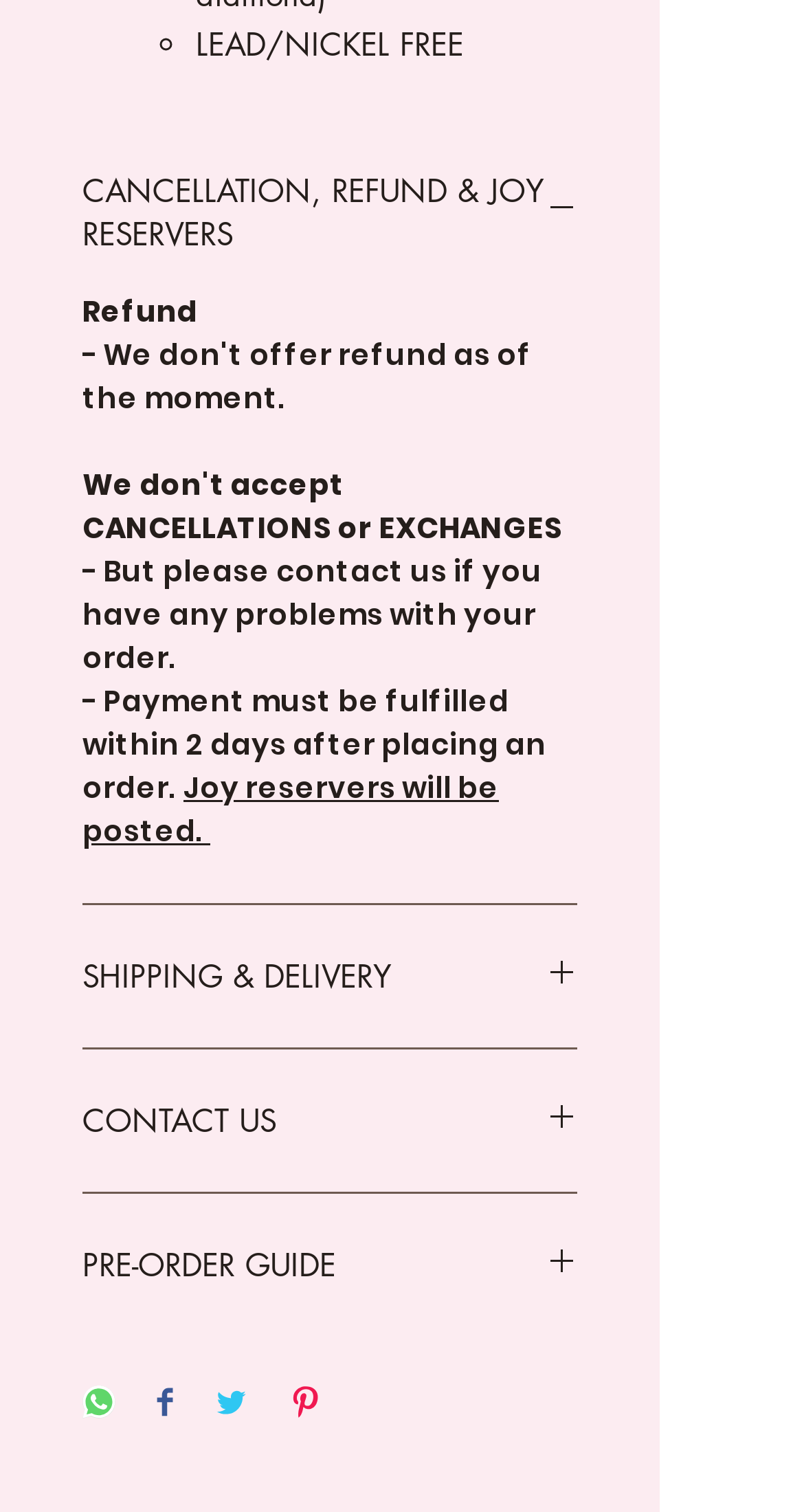Please identify the bounding box coordinates of the region to click in order to complete the given instruction: "Click on SHIPPING & DELIVERY". The coordinates should be four float numbers between 0 and 1, i.e., [left, top, right, bottom].

[0.103, 0.631, 0.718, 0.659]